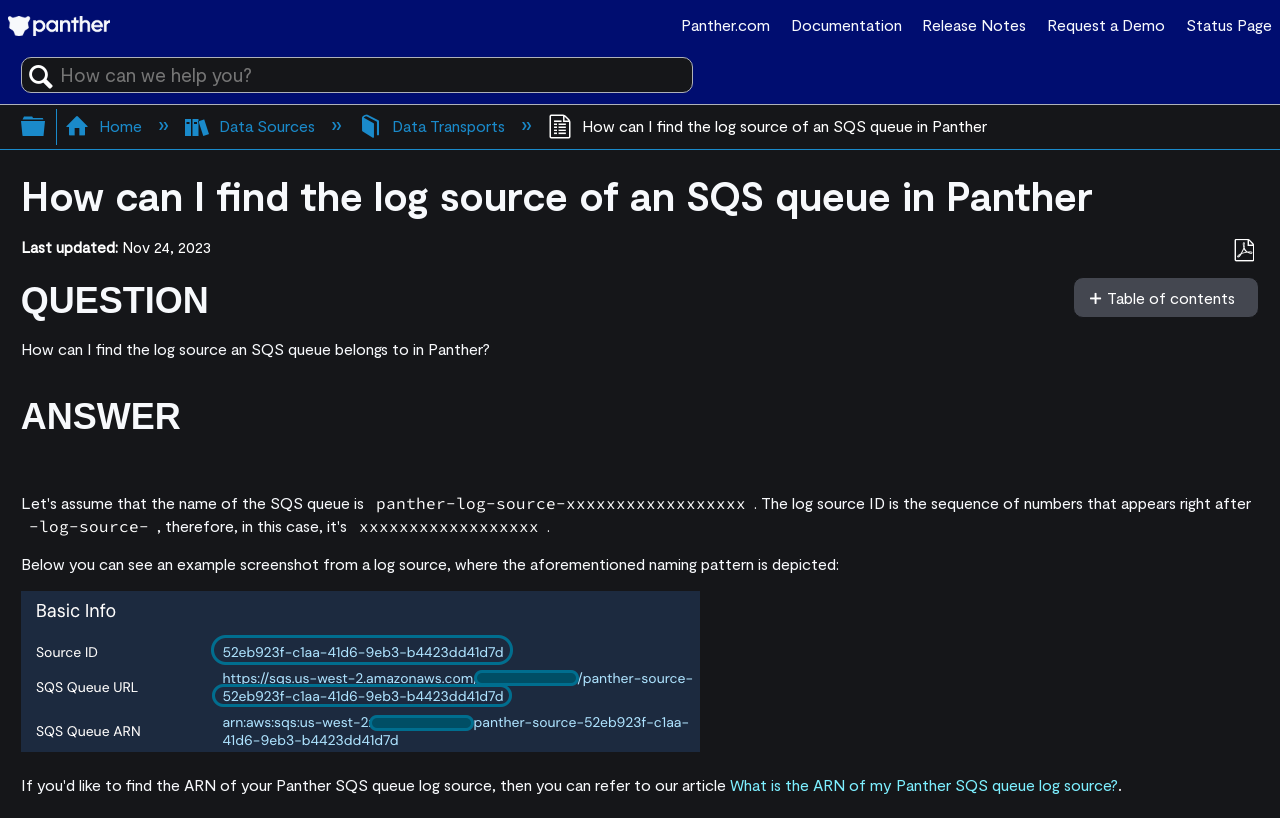Please identify the bounding box coordinates of the element on the webpage that should be clicked to follow this instruction: "View the answer". The bounding box coordinates should be given as four float numbers between 0 and 1, formatted as [left, top, right, bottom].

[0.852, 0.42, 0.864, 0.447]